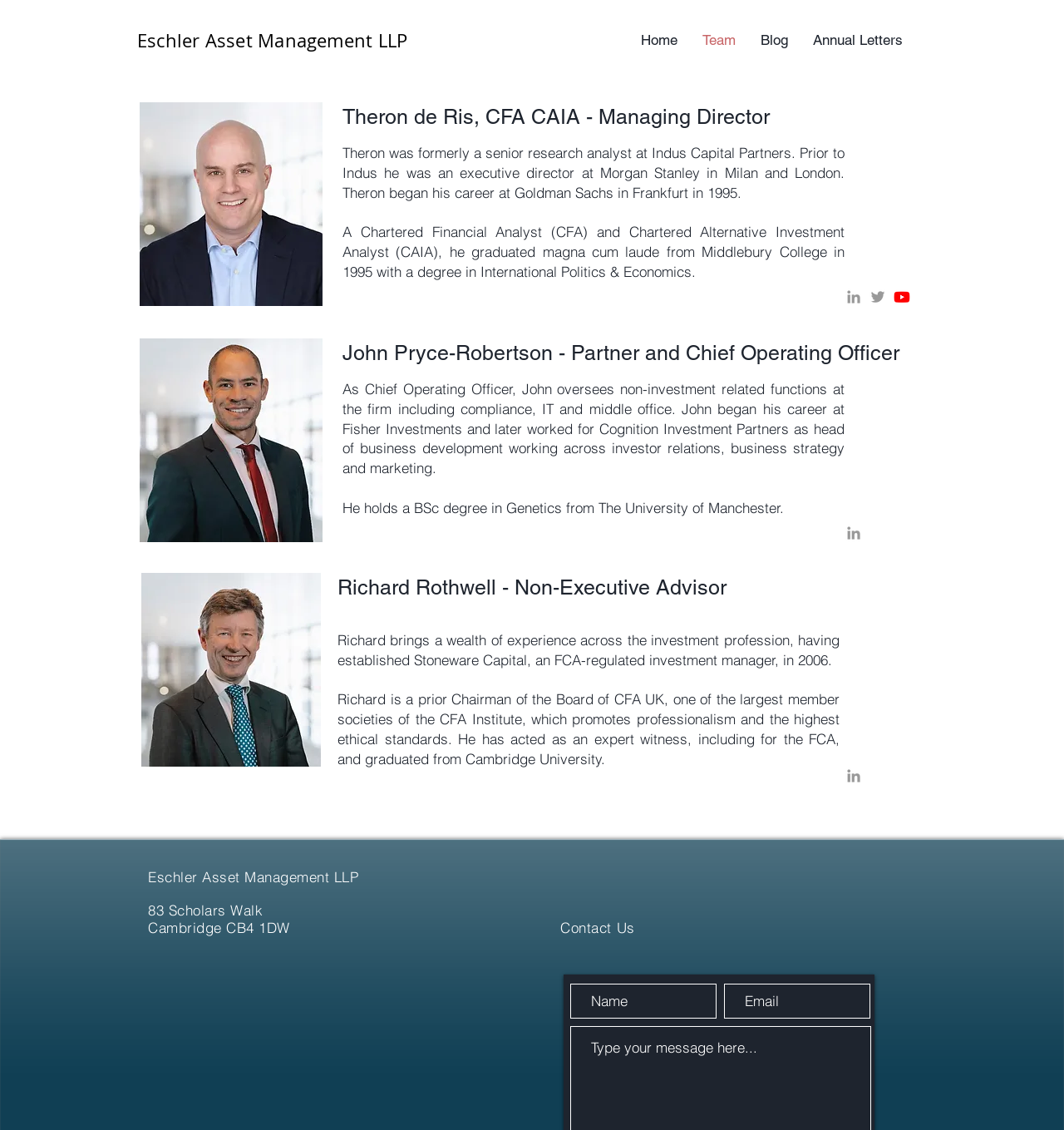Given the element description aria-label="Youtube", specify the bounding box coordinates of the corresponding UI element in the format (top-left x, top-left y, bottom-right x, bottom-right y). All values must be between 0 and 1.

[0.839, 0.255, 0.856, 0.271]